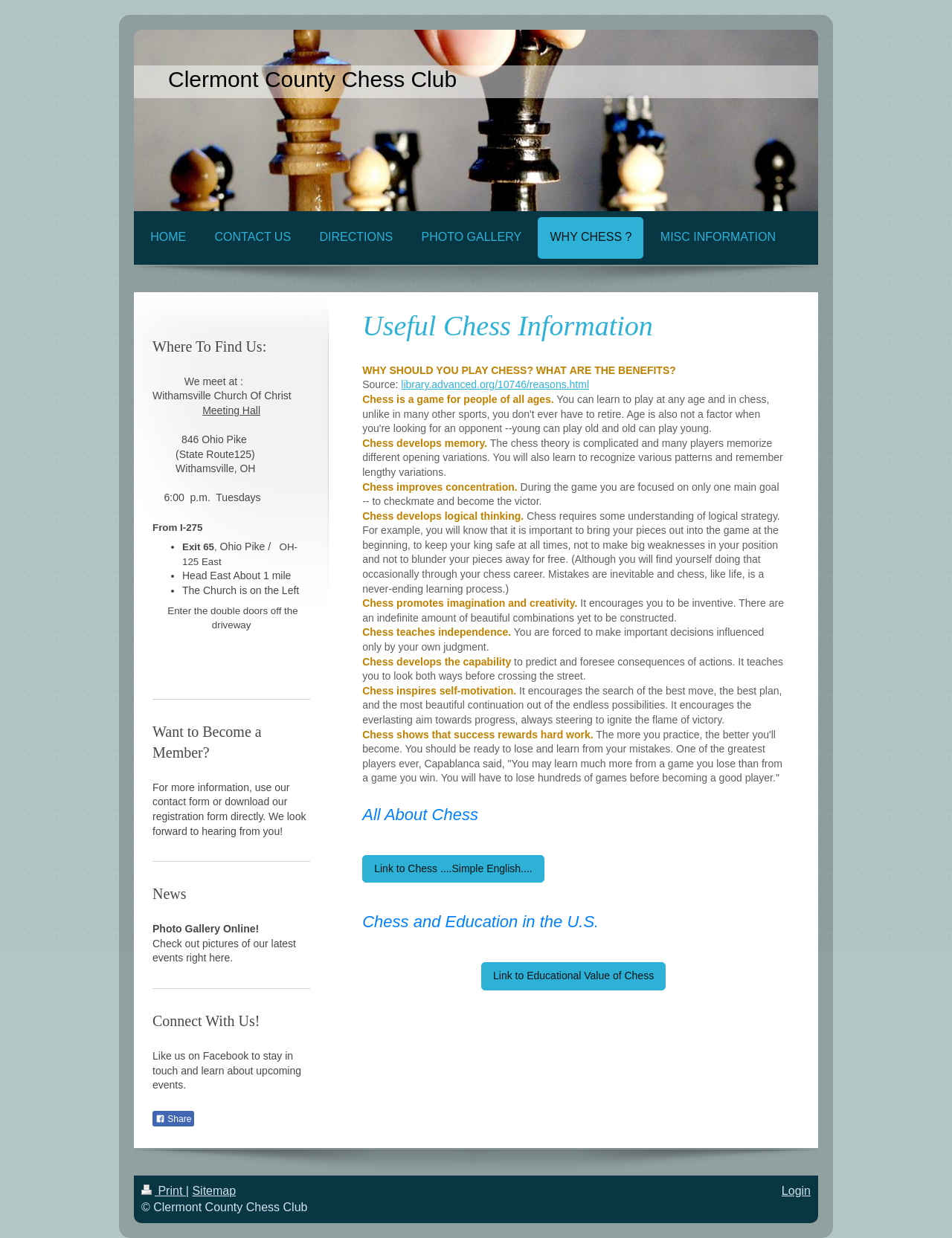Can you find and generate the webpage's heading?

Useful Chess Information